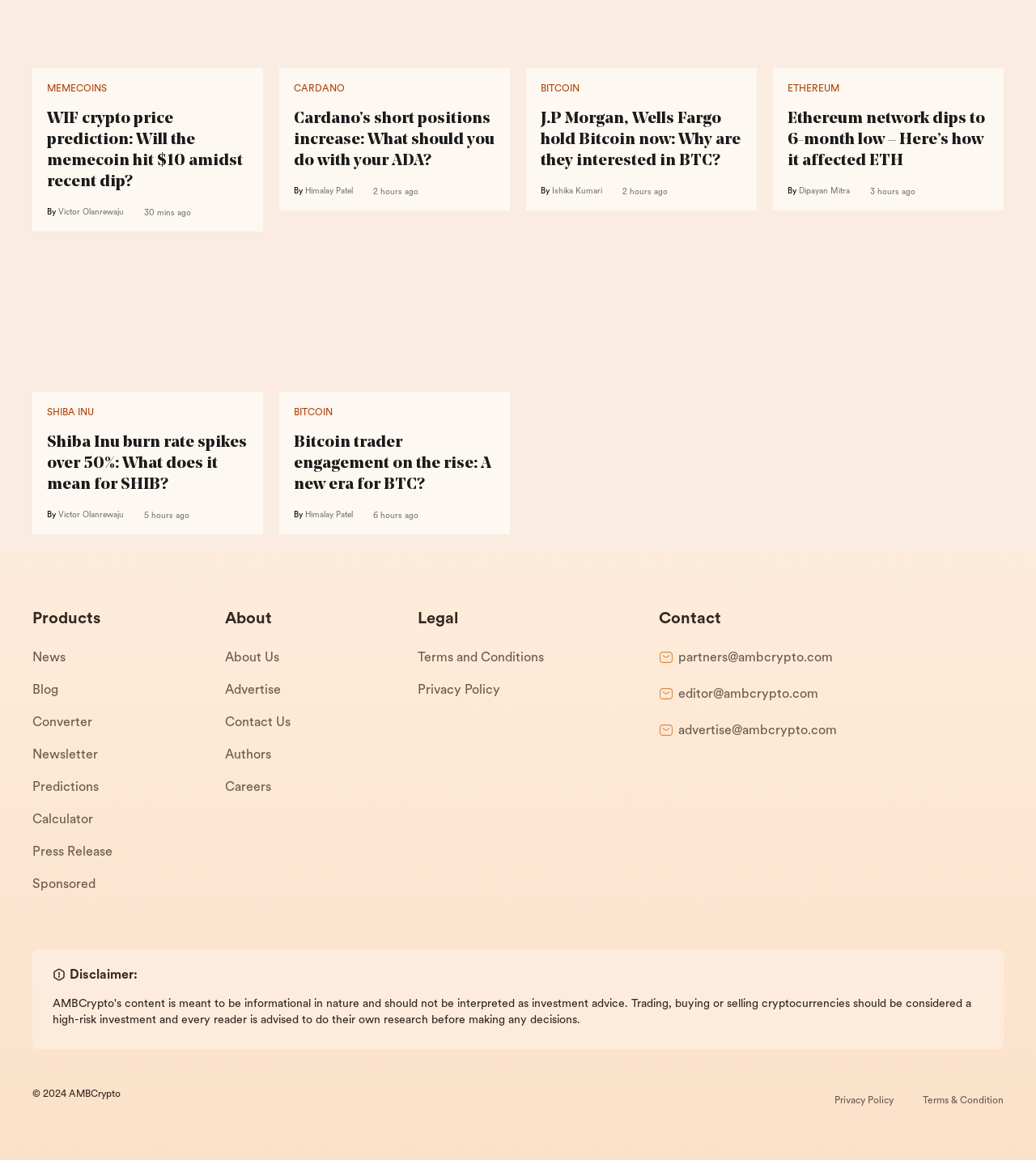What is the topic of the first article?
Please answer the question with a detailed response using the information from the screenshot.

I determined the answer by looking at the first link element with the text 'WIF crypto price prediction: Will the memecoin hit $10 amidst recent dip?' and its corresponding heading element with the same text.